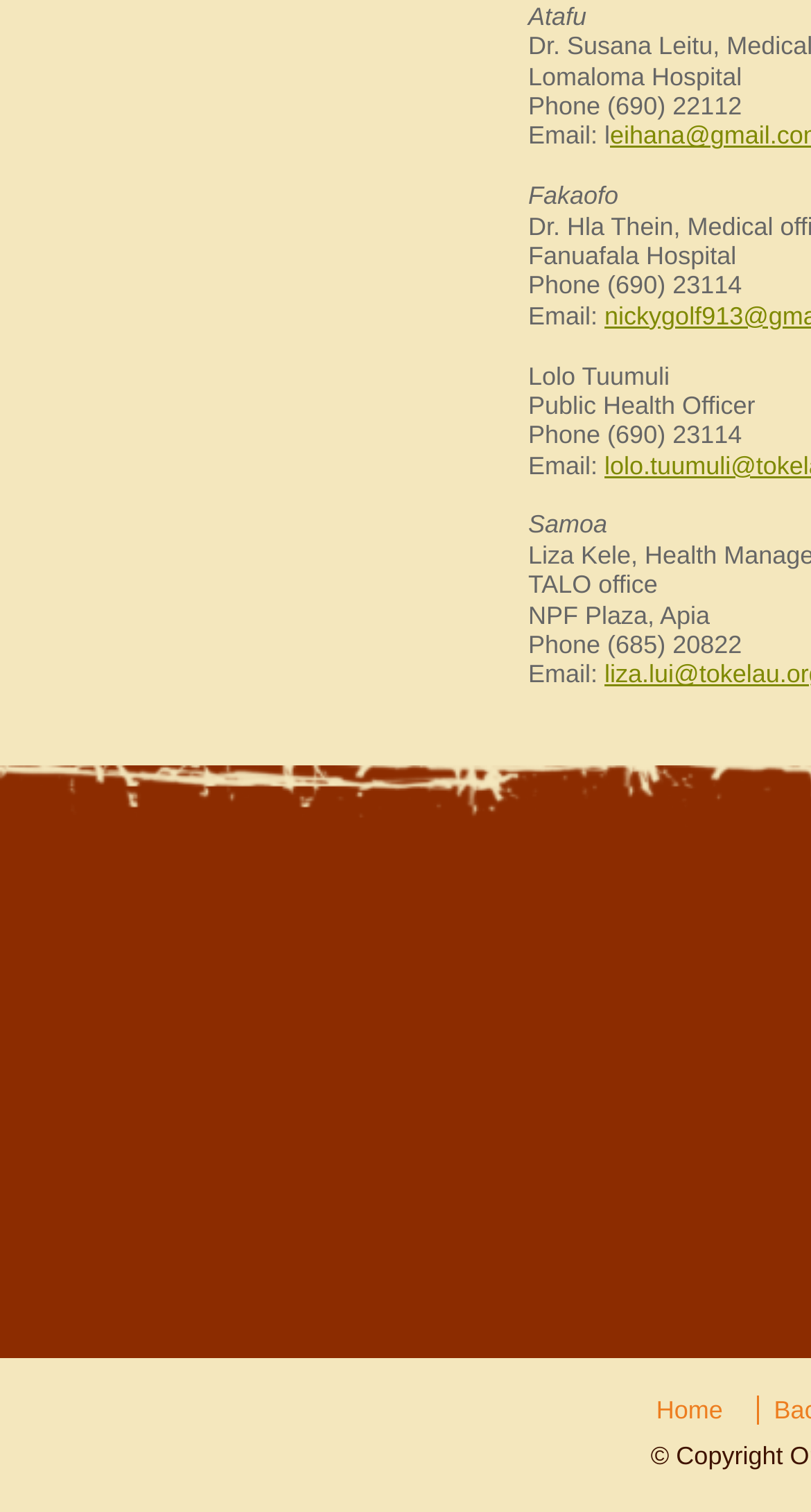What is the name of the hospital in Fakaofo?
Please provide a single word or phrase as your answer based on the image.

Fanuafala Hospital